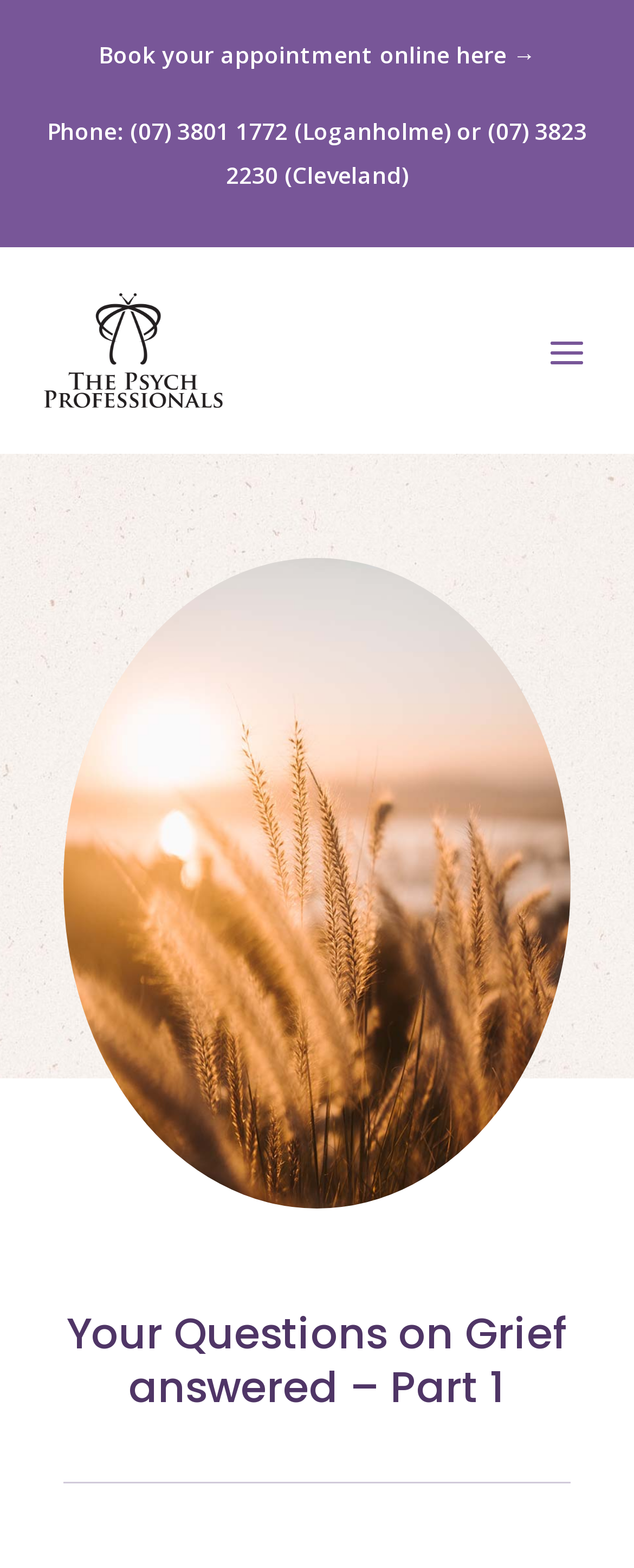Please provide a brief answer to the question using only one word or phrase: 
What is the topic of the heading on this webpage?

Grief